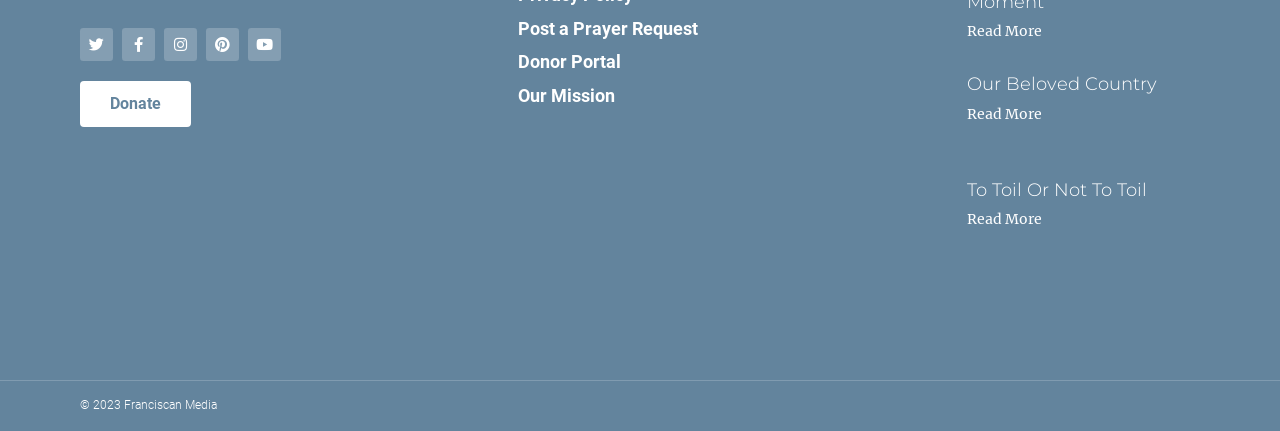What is the title of the first article?
Based on the image, give a concise answer in the form of a single word or short phrase.

Our Beloved Country